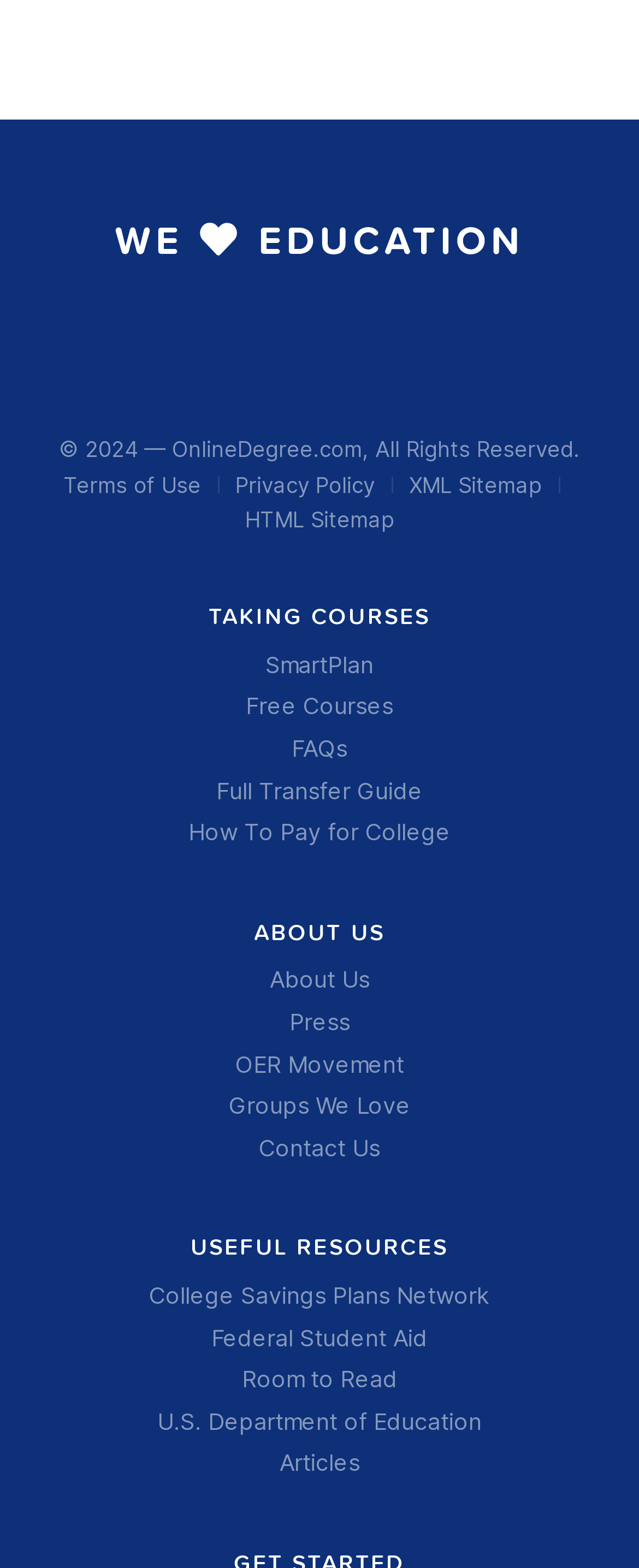Identify the bounding box coordinates for the element that needs to be clicked to fulfill this instruction: "Explore college savings plans network". Provide the coordinates in the format of four float numbers between 0 and 1: [left, top, right, bottom].

[0.233, 0.818, 0.767, 0.834]